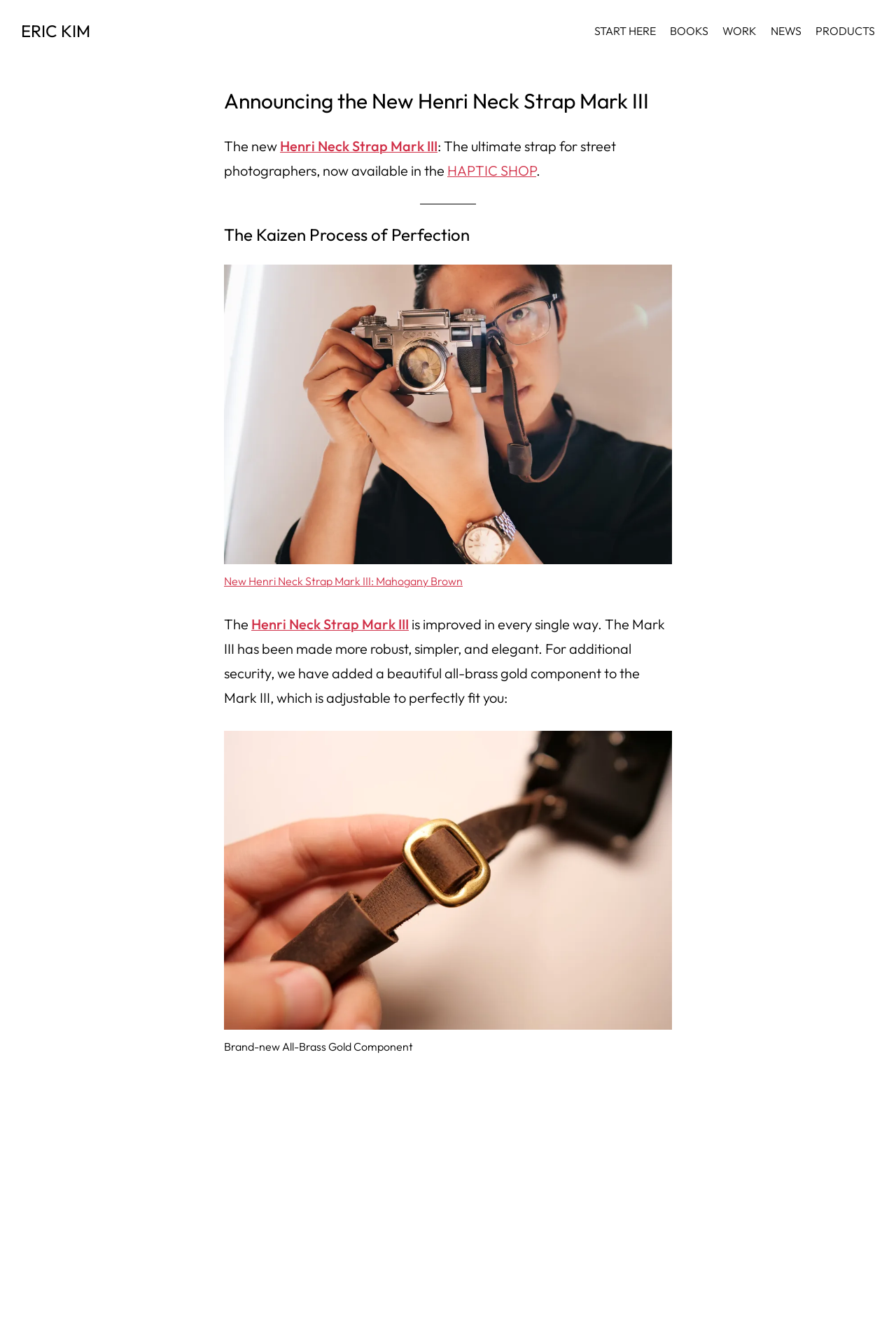From the webpage screenshot, identify the region described by ERIC KIM. Provide the bounding box coordinates as (top-left x, top-left y, bottom-right x, bottom-right y), with each value being a floating point number between 0 and 1.

[0.023, 0.015, 0.101, 0.031]